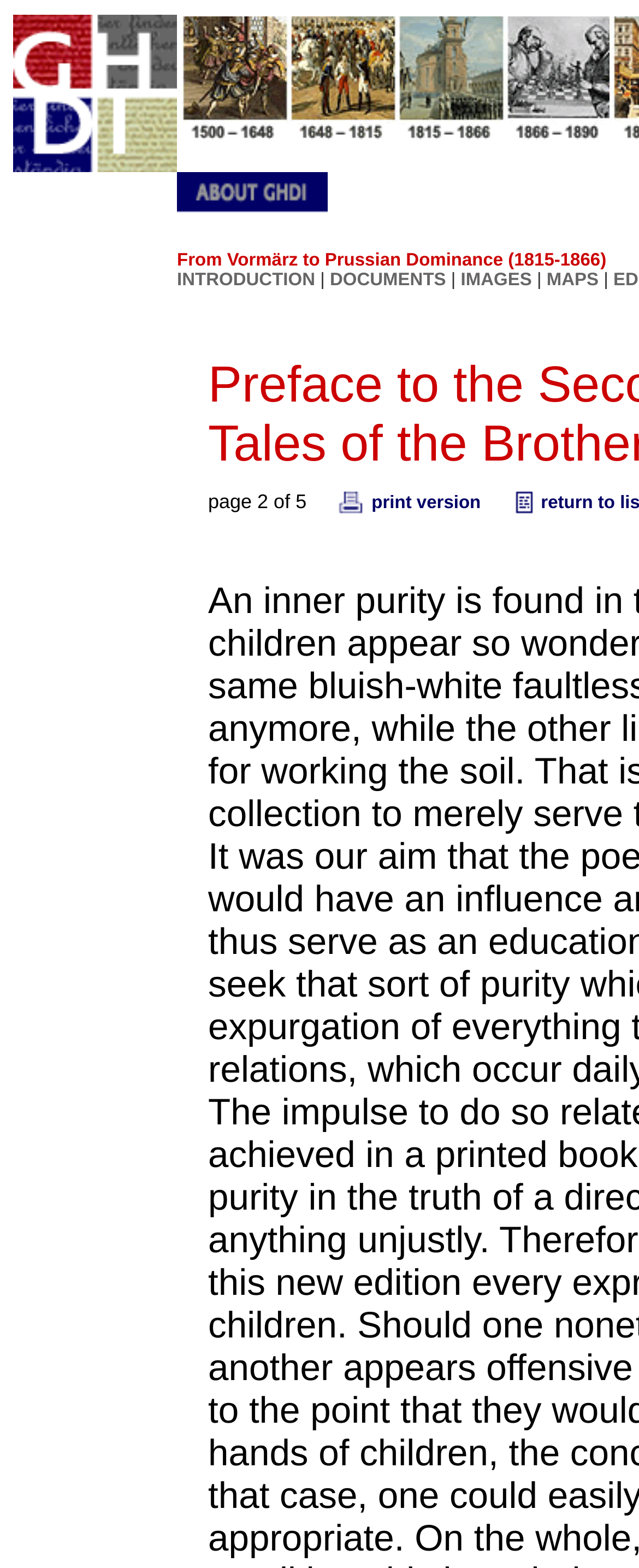How many images are in the top section of the webpage?
Using the visual information, answer the question in a single word or phrase.

3